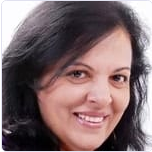Where are the Sopa Lodges located?
Based on the screenshot, give a detailed explanation to answer the question.

According to the caption, the Sopa Lodges are nestled in some of the most beautiful national parks in East Africa, which indicates that they are located in this region.